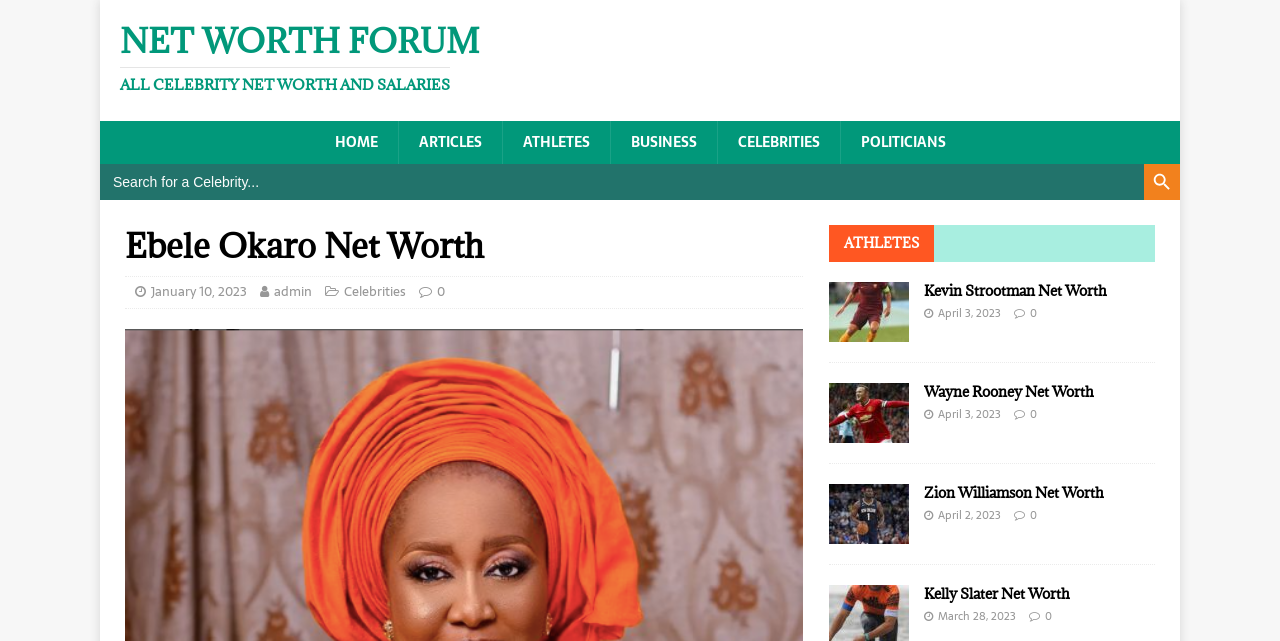Offer an in-depth caption of the entire webpage.

The webpage is about Ebele Okaro's net worth and how she makes her money. At the top, there is a navigation menu with links to "NET WORTH FORUM", "HOME", "ARTICLES", "ATHLETES", "BUSINESS", "CELEBRITIES", and "POLITICIANS". Below the navigation menu, there is a search bar with a search button and a search icon.

The main content of the webpage is divided into two sections. The left section has a heading "Ebele Okaro Net Worth" and displays the current net worth of Ebele Okaro and how she makes her money. Below this heading, there are links to the date "January 10, 2023", the author "admin", the category "Celebrities", and a comment count "0".

The right section is a list of articles related to celebrity net worth, with each article displayed as a figure with a link to the article title, a date, and a comment count. There are five articles listed, with titles "Kevin Strootman Net Worth", "Wayne Rooney Net Worth", "Zion Williamson Net Worth", "Kelly Slater Net Worth", and their corresponding dates and comment counts.